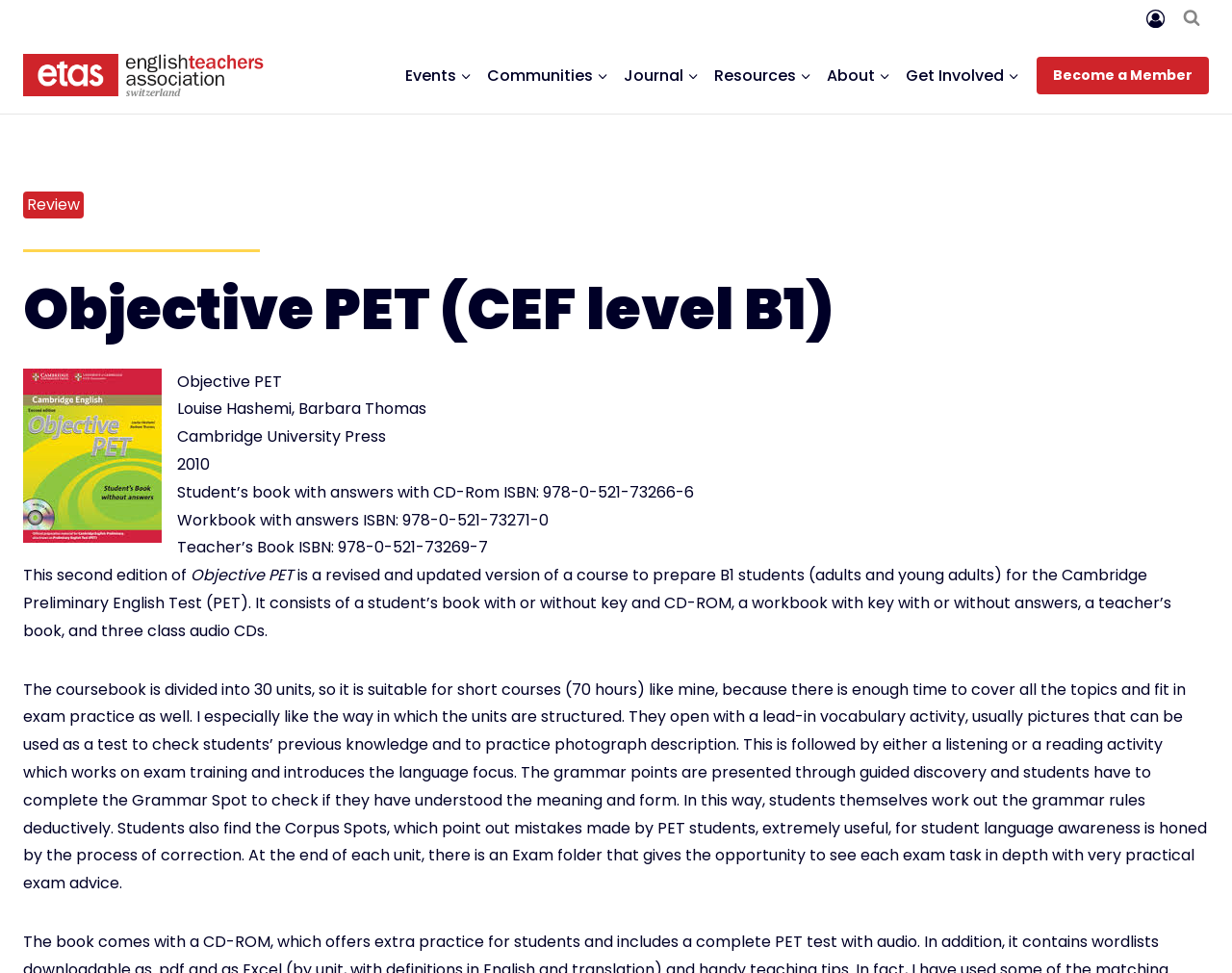Use a single word or phrase to answer the question: 
Who are the authors of the book?

Louise Hashemi, Barbara Thomas